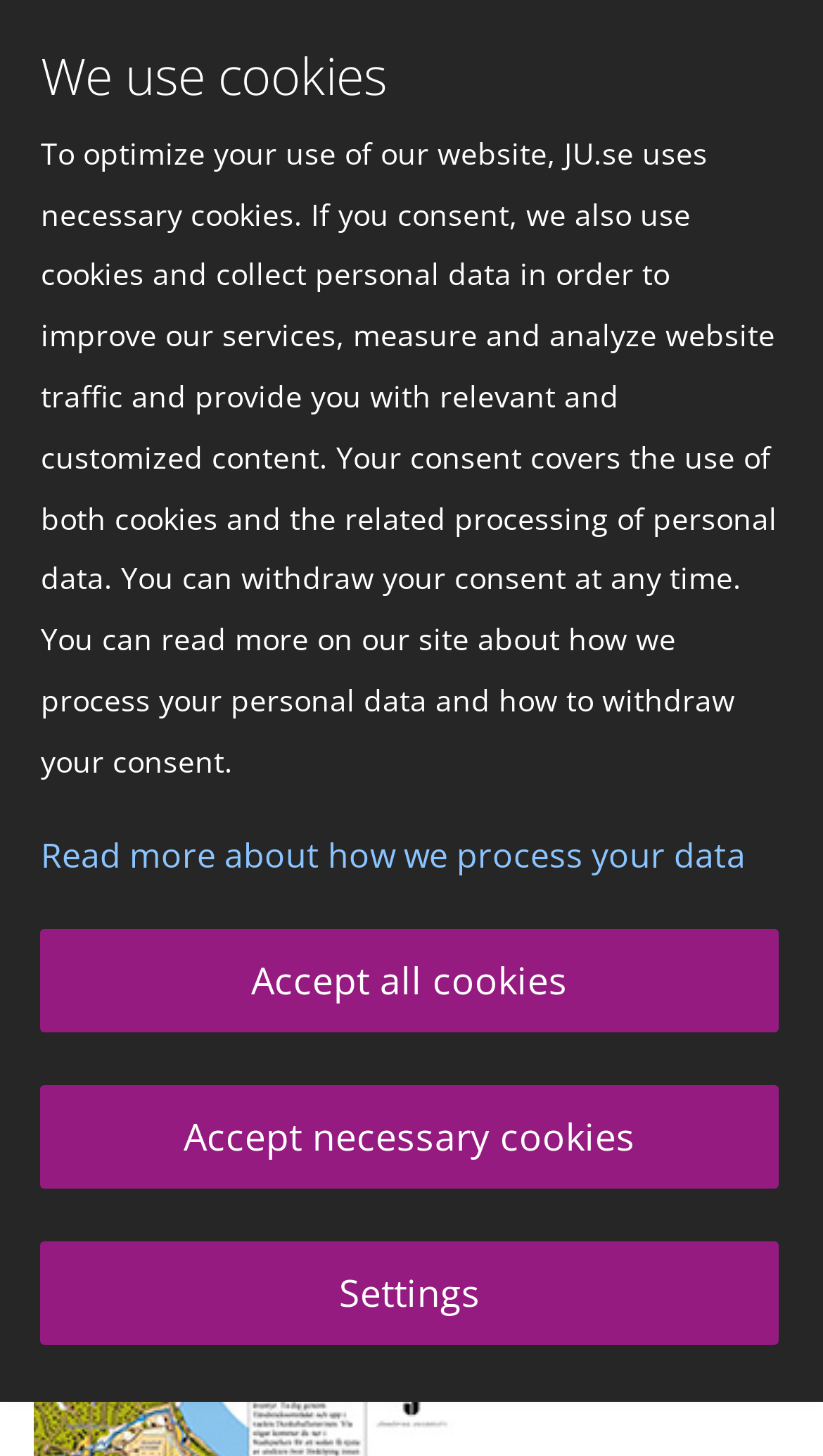Can you give a detailed response to the following question using the information from the image? What is the topic of the 'Leisure time' section?

The topic of the 'Leisure time' section can be determined by reading the heading and static text within that section. It mentions 'Exercise in the city' and provides suggestions for workouts, implying that the topic is related to exercising and leisure activities in an urban setting.